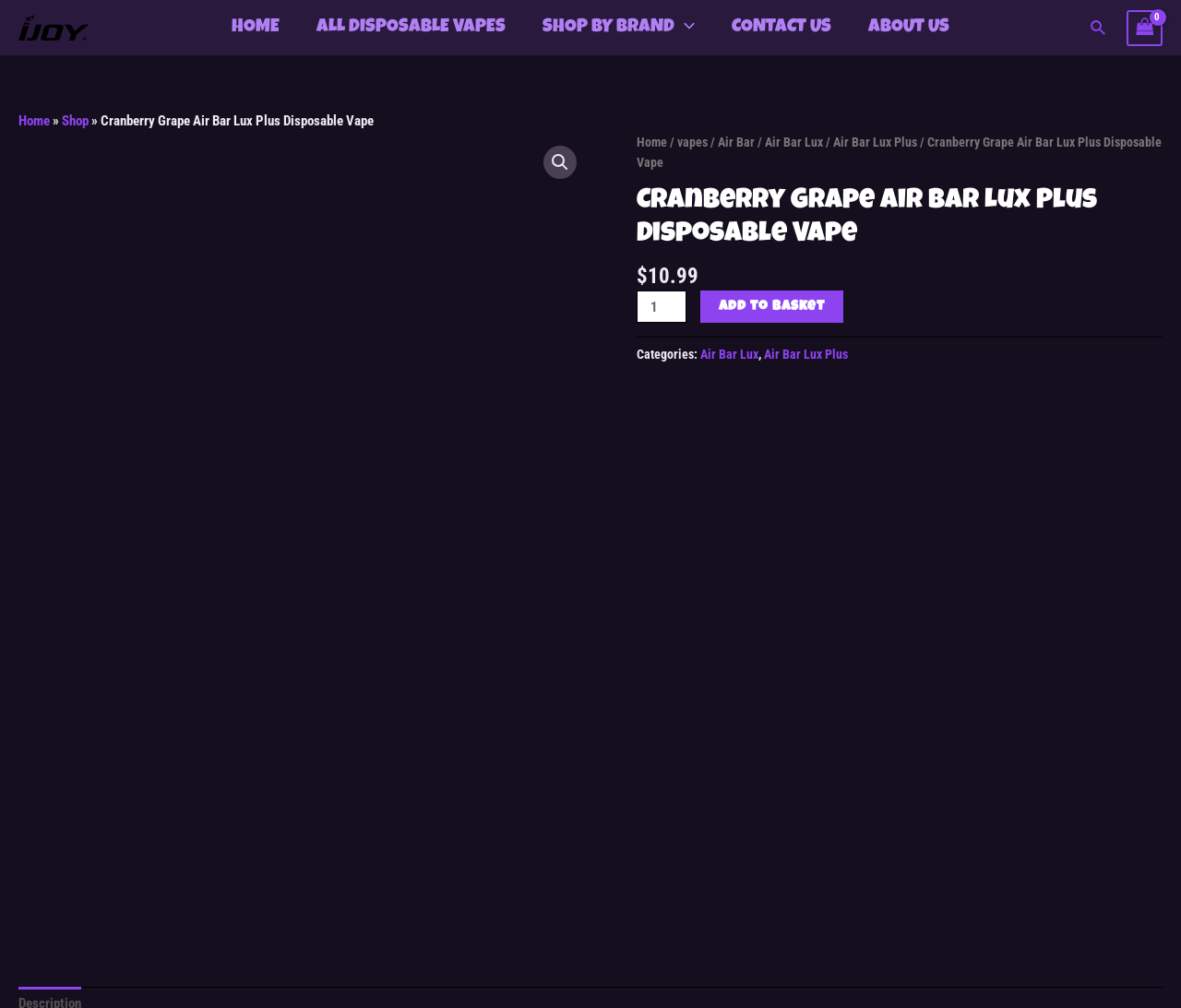Identify the bounding box for the element characterized by the following description: "Air Bar".

[0.608, 0.133, 0.639, 0.148]